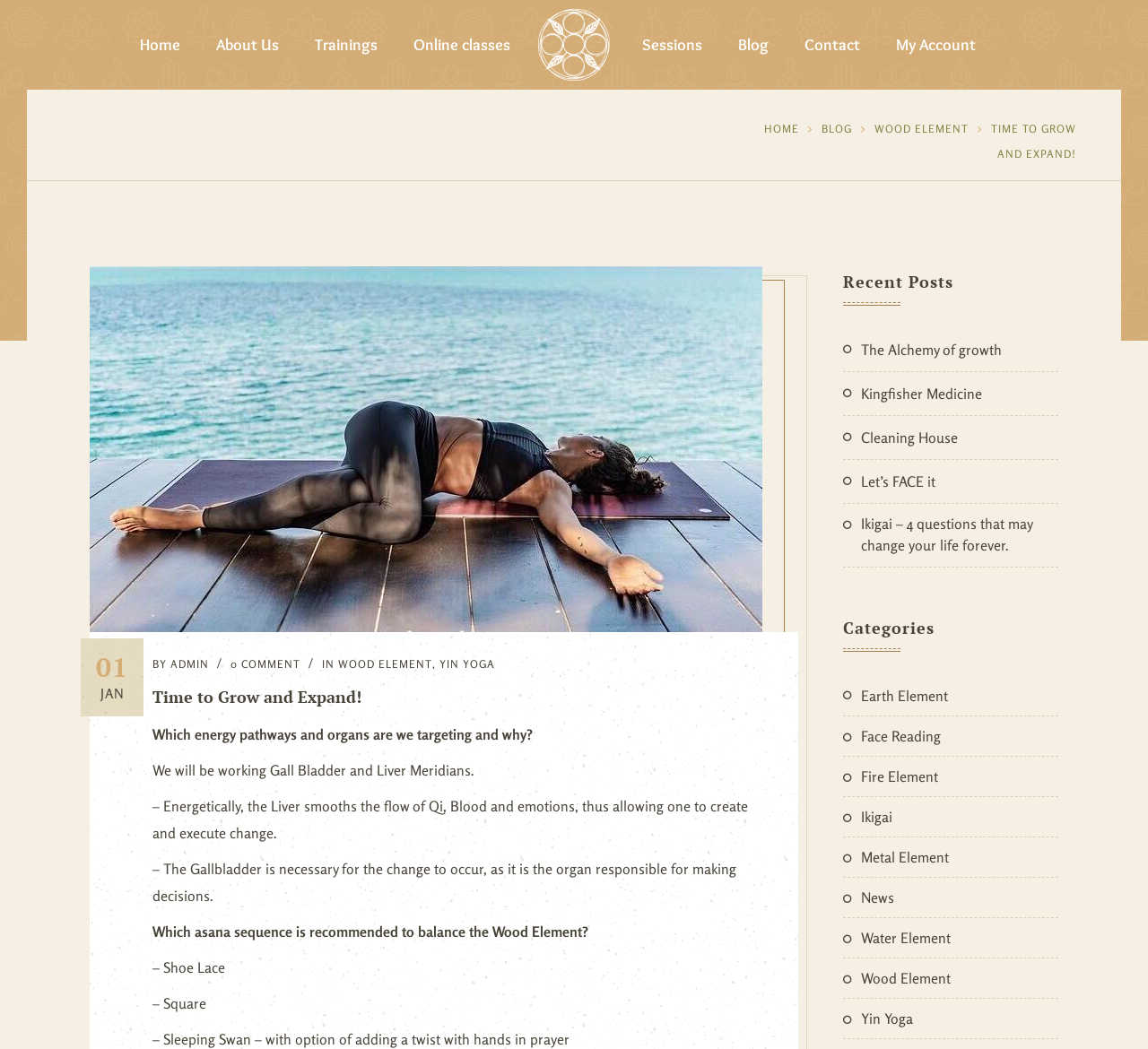Find and indicate the bounding box coordinates of the region you should select to follow the given instruction: "Click on the 'Wood Element' category".

[0.734, 0.914, 0.922, 0.951]